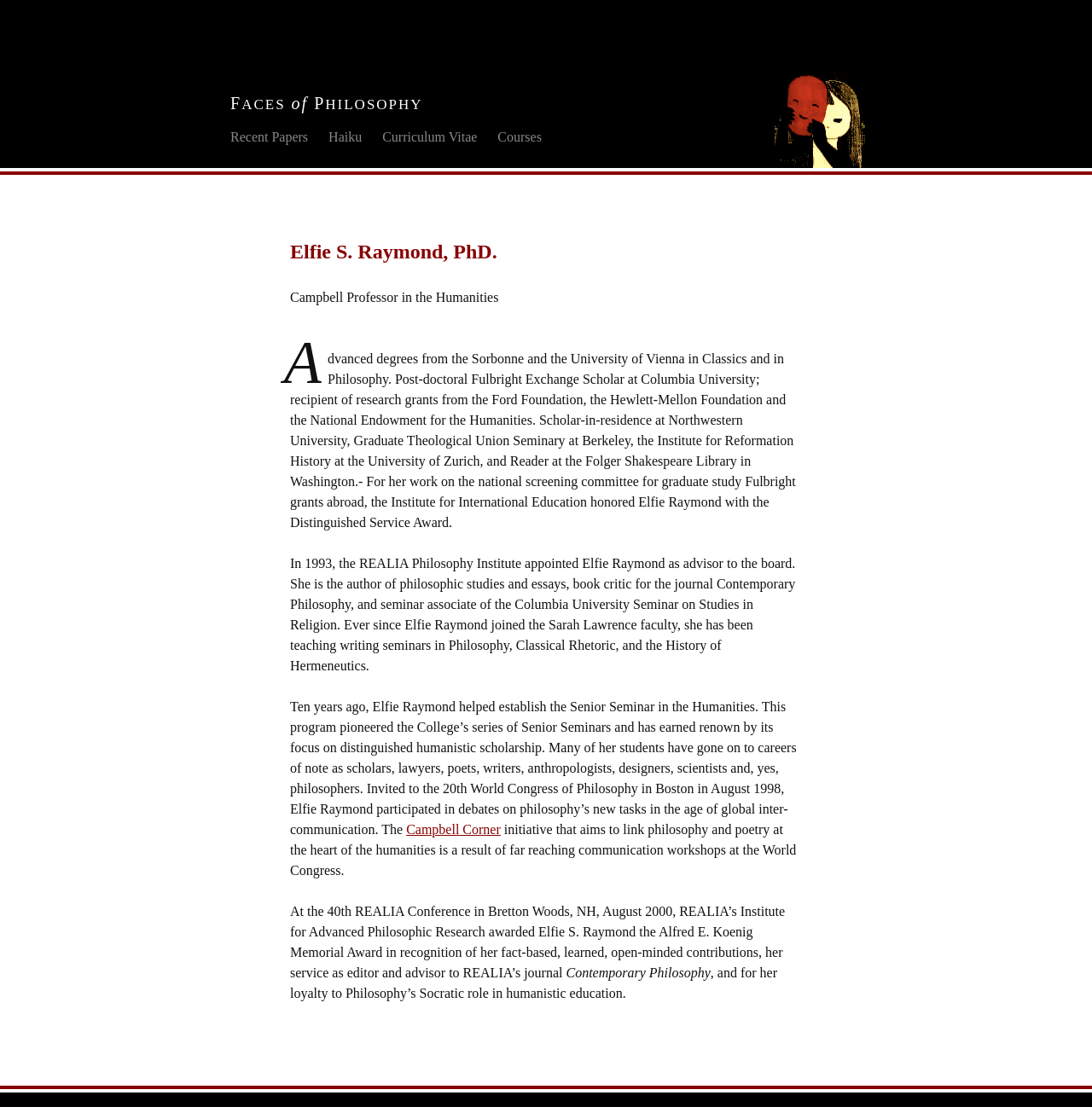Describe every aspect of the webpage comprehensively.

This webpage is a curriculum vitae for Elfie Raymond, a professor in the humanities. At the top, there is a heading "FACES of PHILOSOPHY" with a link to the same title. Below this, there are five links to different sections: "Recent Papers", "Haiku", "Curriculum Vitae", "Courses", and "Campbell Professor in the Humanities".

The main content of the page is divided into sections, each with a heading. The first section is headed "Elfie S. Raymond, PhD." and "Campbell Professor in the Humanities", followed by a paragraph of text describing her academic background and research experience. This text is positioned in the middle of the page, spanning about two-thirds of the width.

The next section is a long block of text that describes Elfie Raymond's academic achievements, including her work as a scholar-in-residence at various institutions, her research grants, and her awards. This text is positioned below the previous section, spanning the full width of the page.

There are two instances of the word "REALIA" in the text, which appear to be a reference to a philosophy institute or journal. The first instance is in the middle of the page, and the second is near the bottom.

Towards the bottom of the page, there is a link to "Campbell Corner", which is positioned to the right of the main text. The final section of text describes Elfie Raymond's participation in the 20th World Congress of Philosophy and her work with REALIA's Institute for Advanced Philosophic Research, including her receipt of the Alfred E. Koenig Memorial Award.